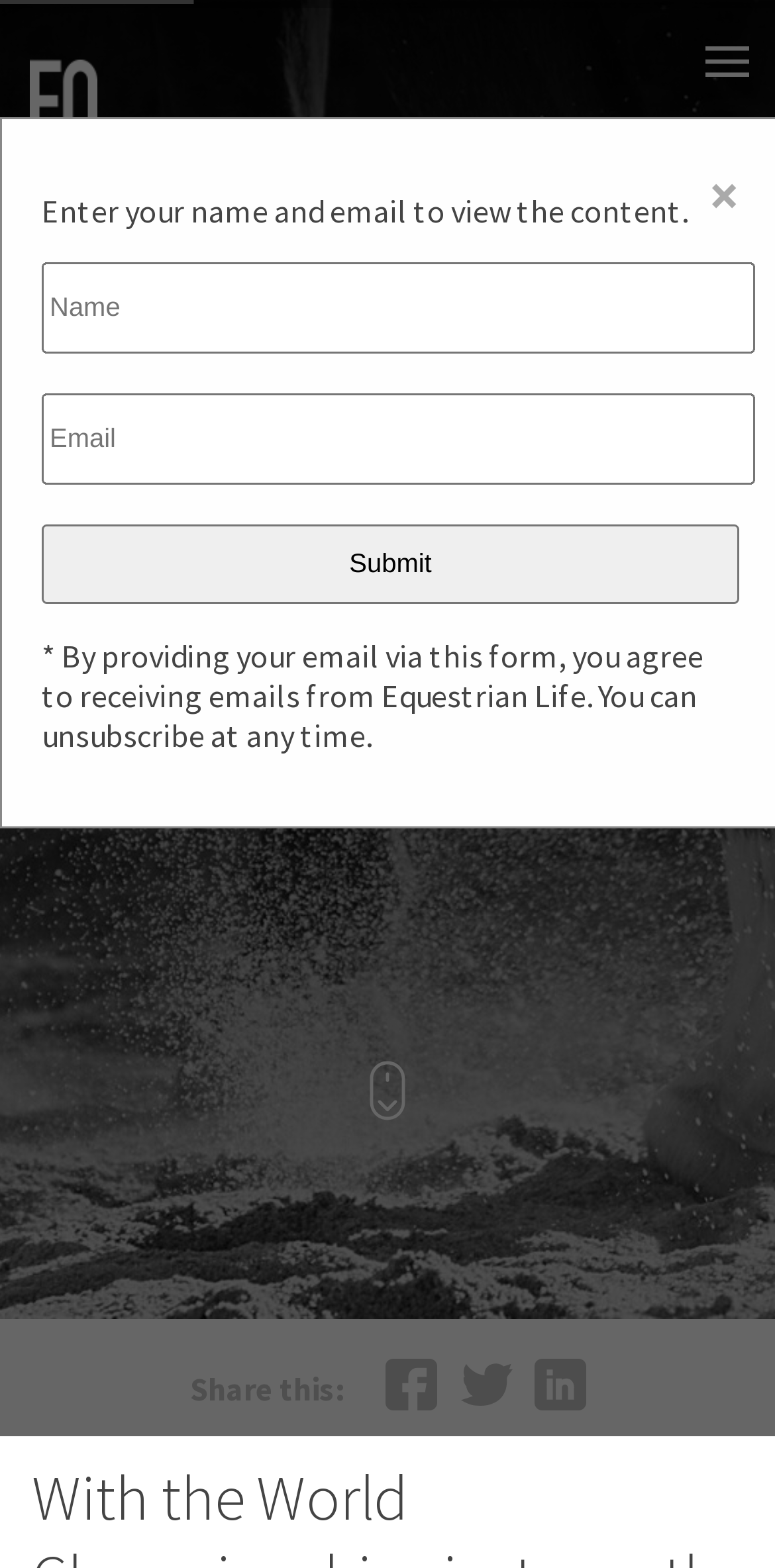Who is the author of the article?
Kindly offer a detailed explanation using the data available in the image.

The author of the article is Heath Ryan, which is indicated by the text 'BY HEATH RYAN' on the webpage.